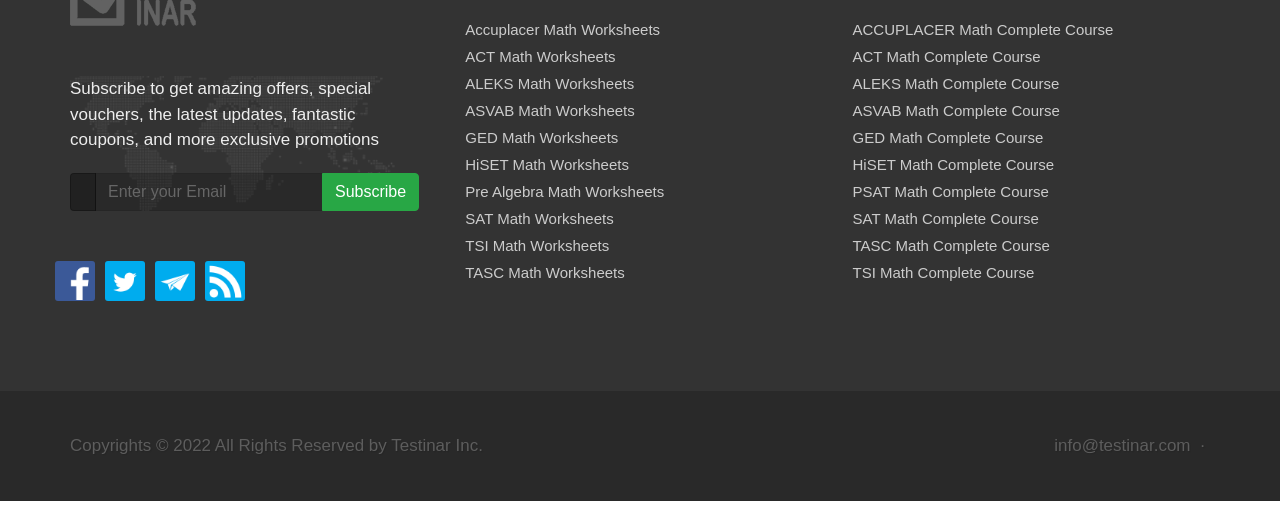Please give a succinct answer using a single word or phrase:
How many social media links are present?

3